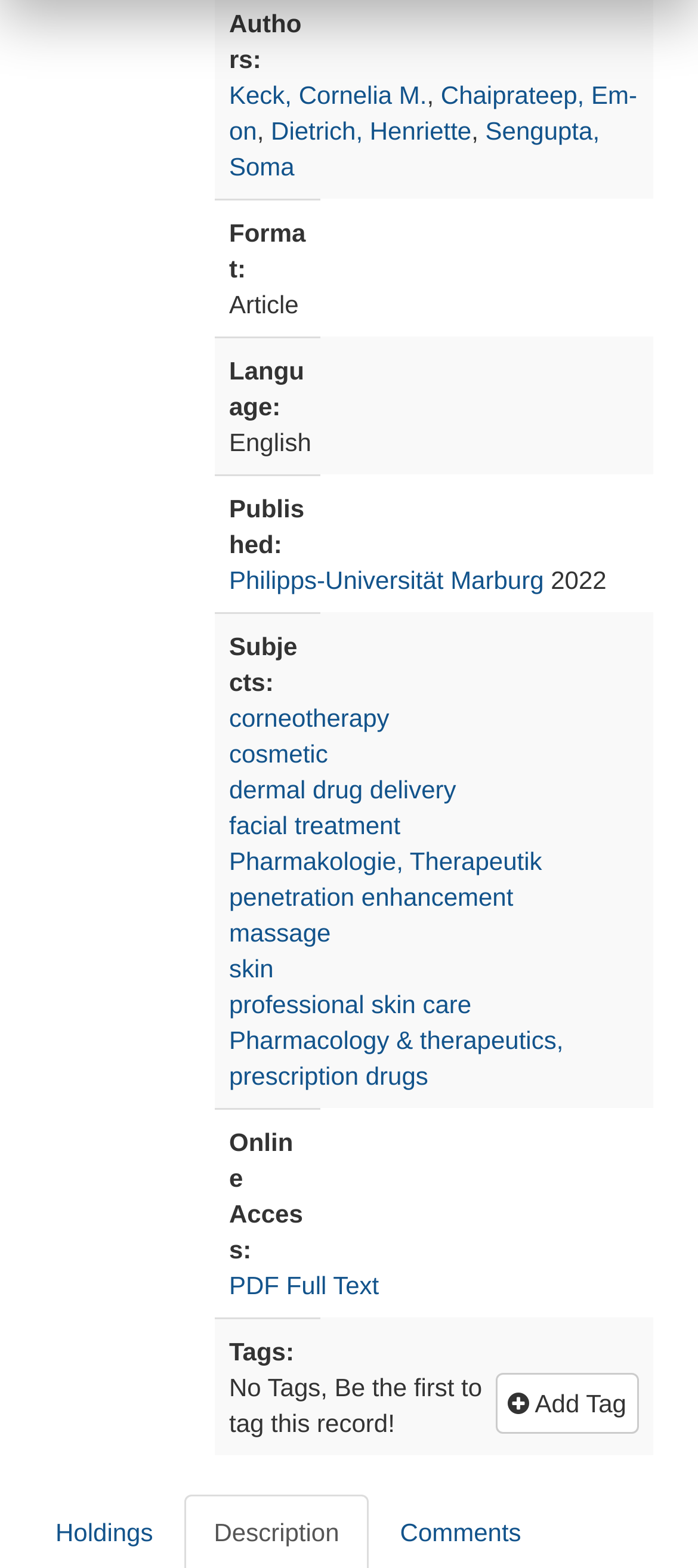Pinpoint the bounding box coordinates of the element that must be clicked to accomplish the following instruction: "Browse Catholic children's books". The coordinates should be in the format of four float numbers between 0 and 1, i.e., [left, top, right, bottom].

None